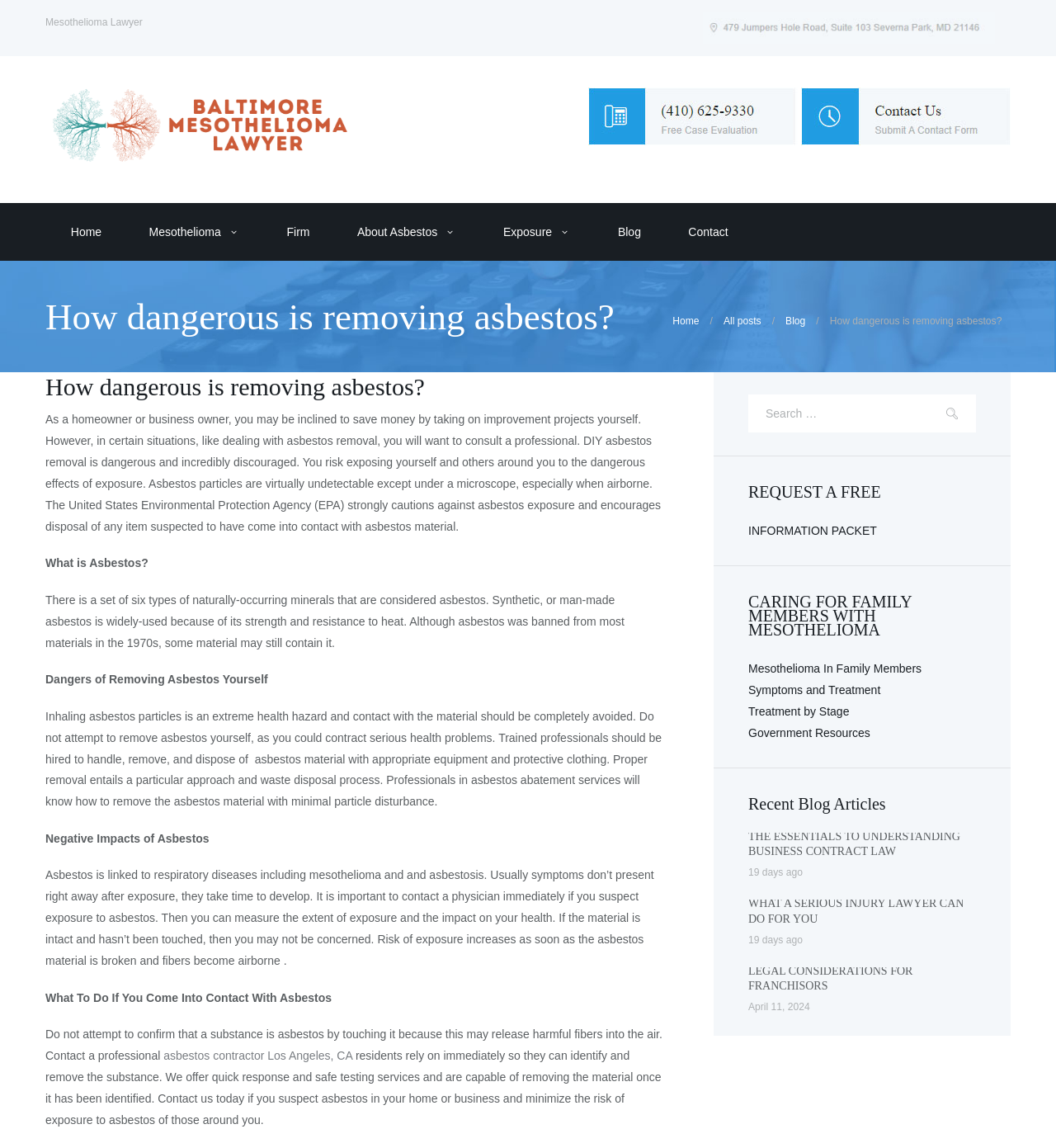What type of diseases are linked to asbestos?
From the image, respond using a single word or phrase.

Respiratory diseases